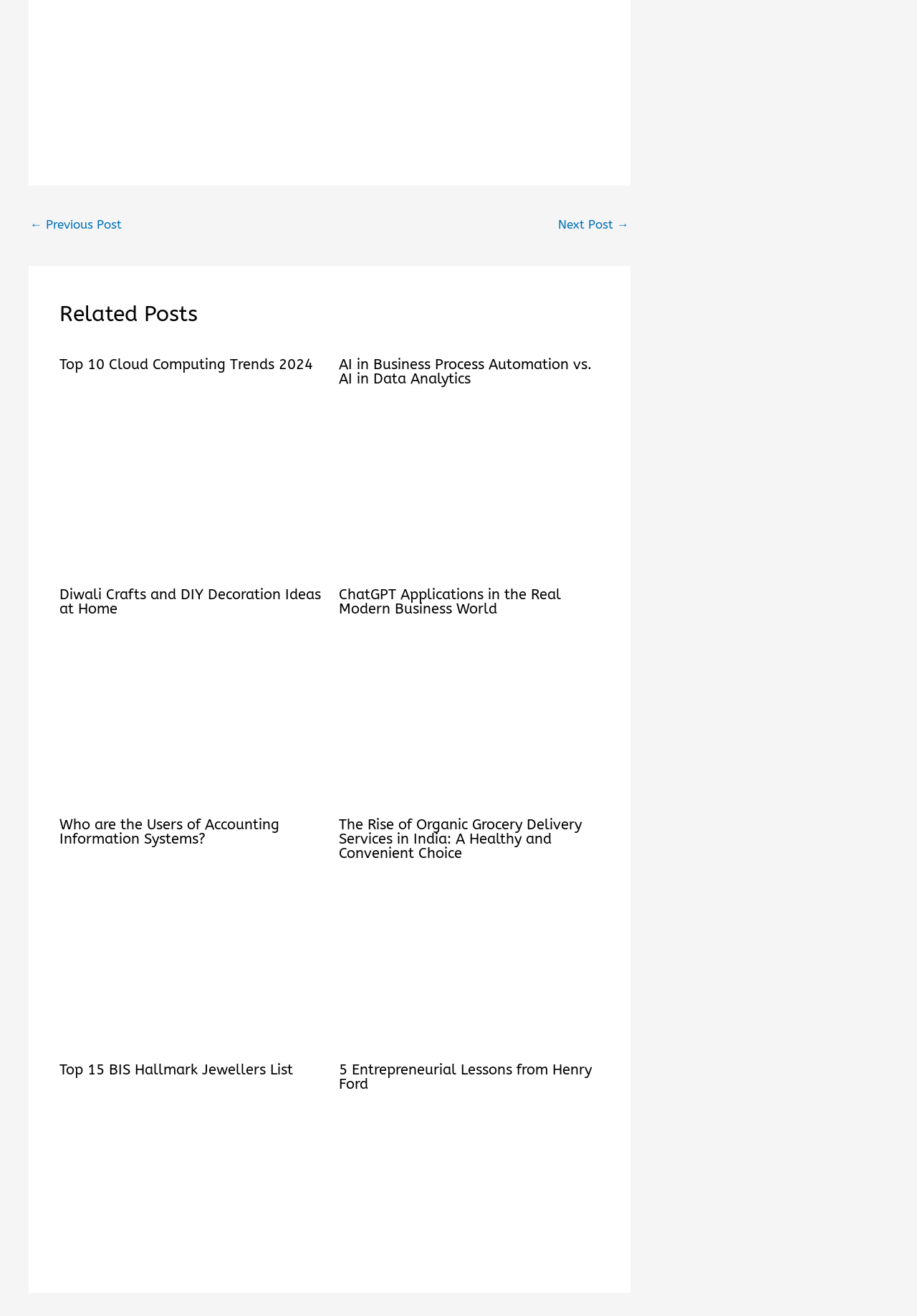Identify the bounding box coordinates of the region that should be clicked to execute the following instruction: "Read more about 'The Rise of Organic Grocery Delivery Services in India: A Healthy and Convenient Choice'".

[0.369, 0.713, 0.654, 0.724]